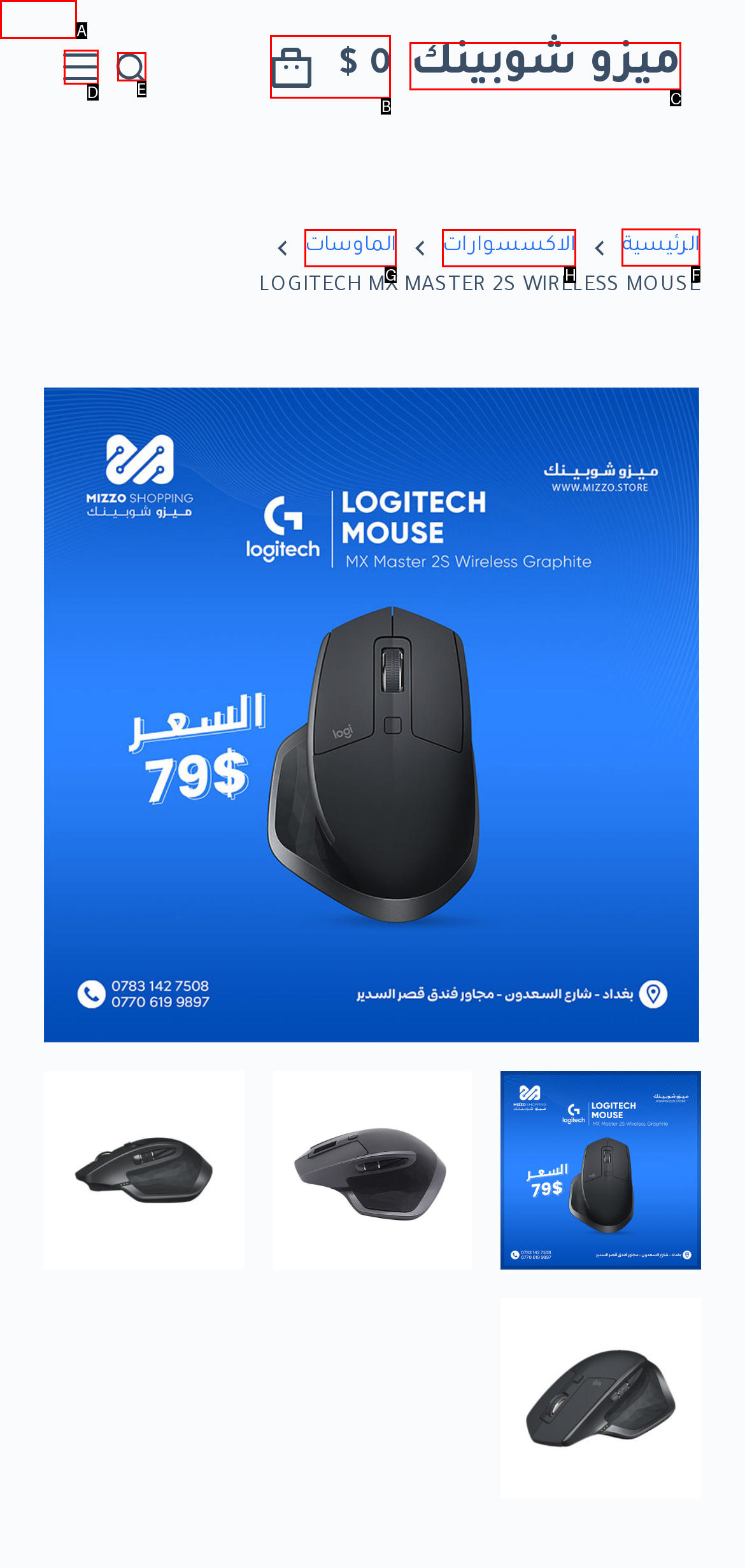Tell me which one HTML element I should click to complete this task: go to main page Answer with the option's letter from the given choices directly.

F